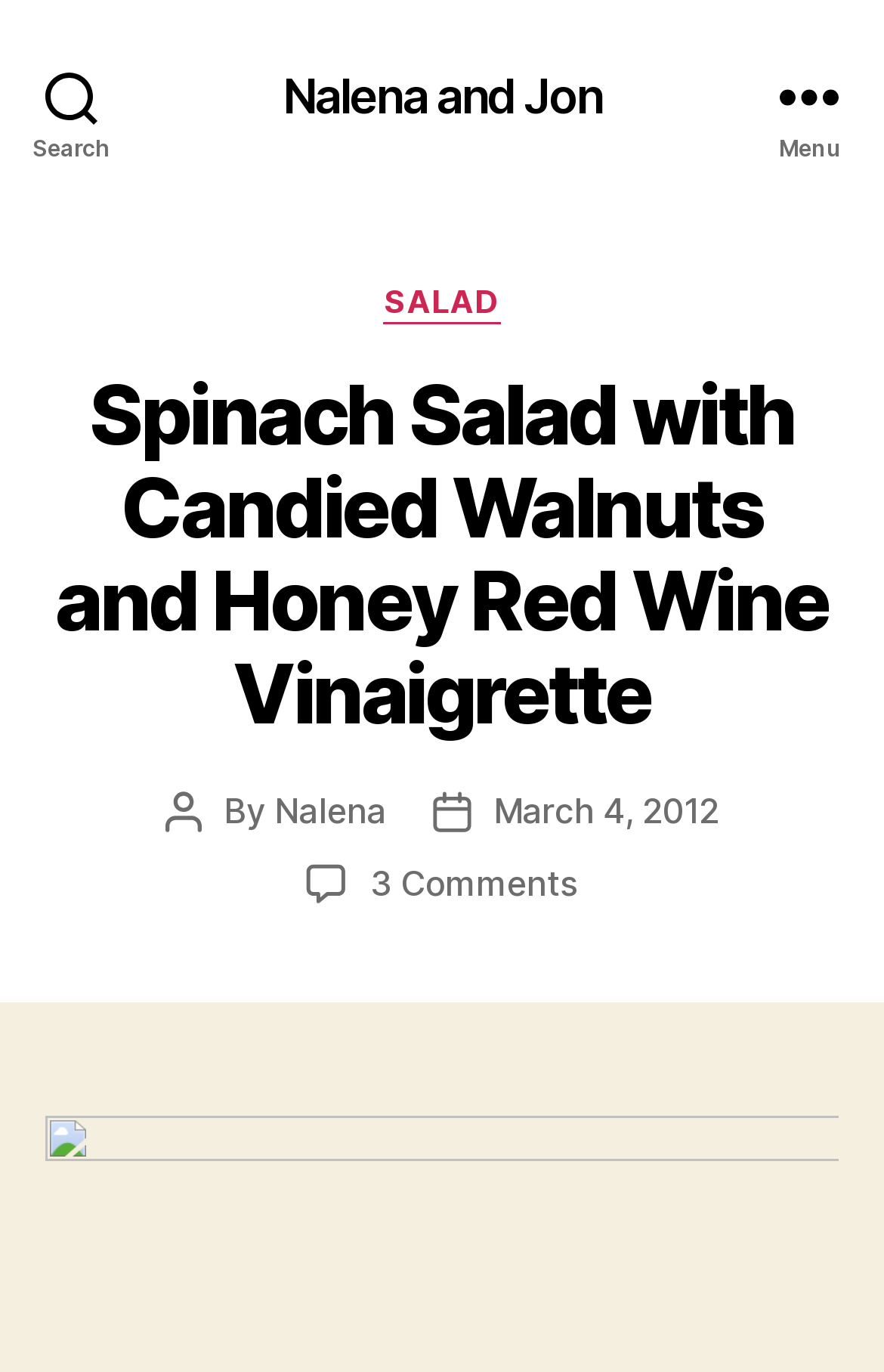Determine the bounding box for the UI element that matches this description: "Nalena and Jon".

[0.32, 0.052, 0.68, 0.087]